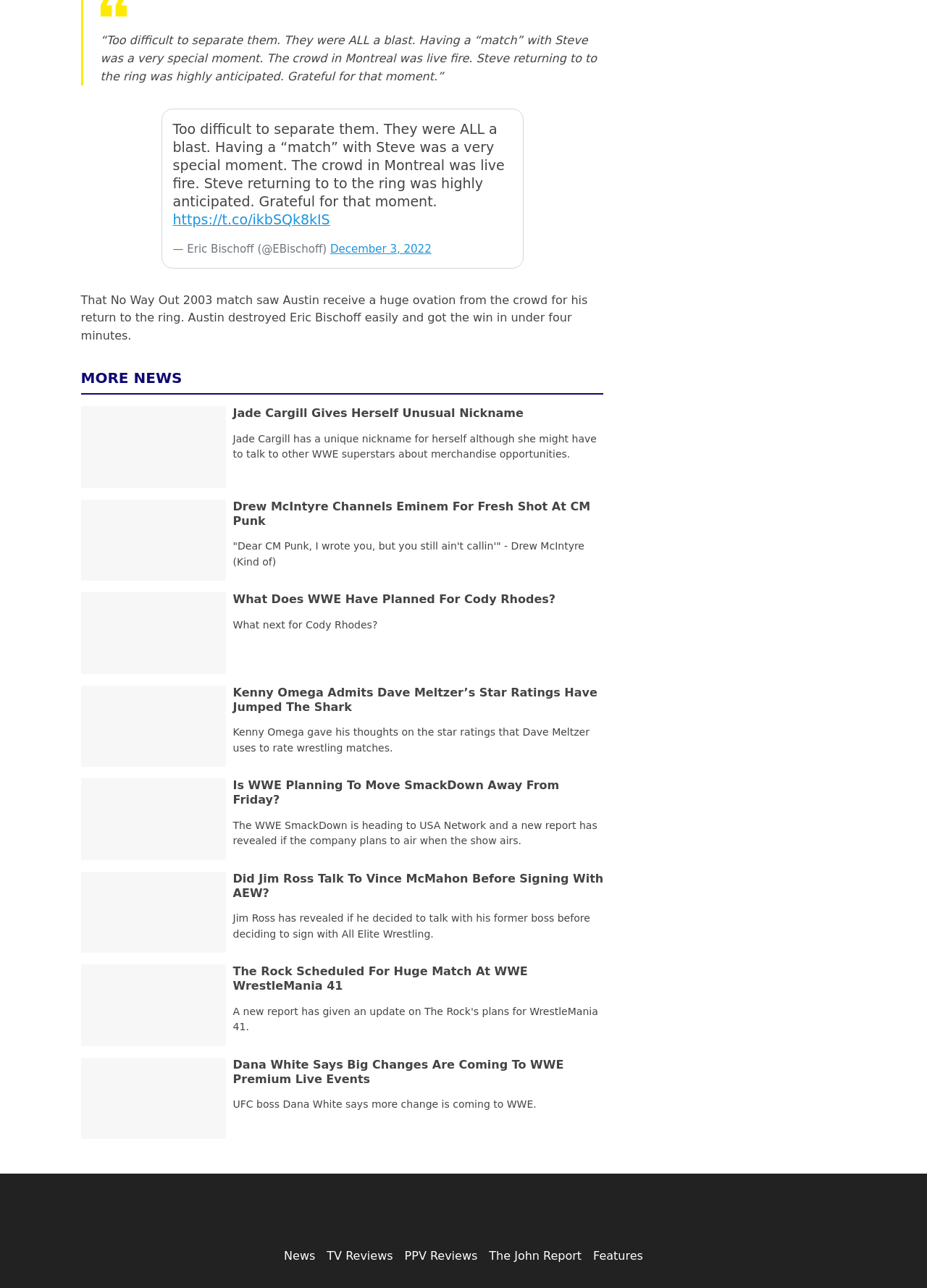What is the name of the event mentioned in the article with the heading 'The Rock Scheduled For Huge Match At WWE WrestleMania 41'?
Answer the question with as much detail as you can, using the image as a reference.

The question can be answered by looking at the heading element with the text 'The Rock Scheduled For Huge Match At WWE WrestleMania 41' which clearly mentions the name of the event as WWE WrestleMania 41.